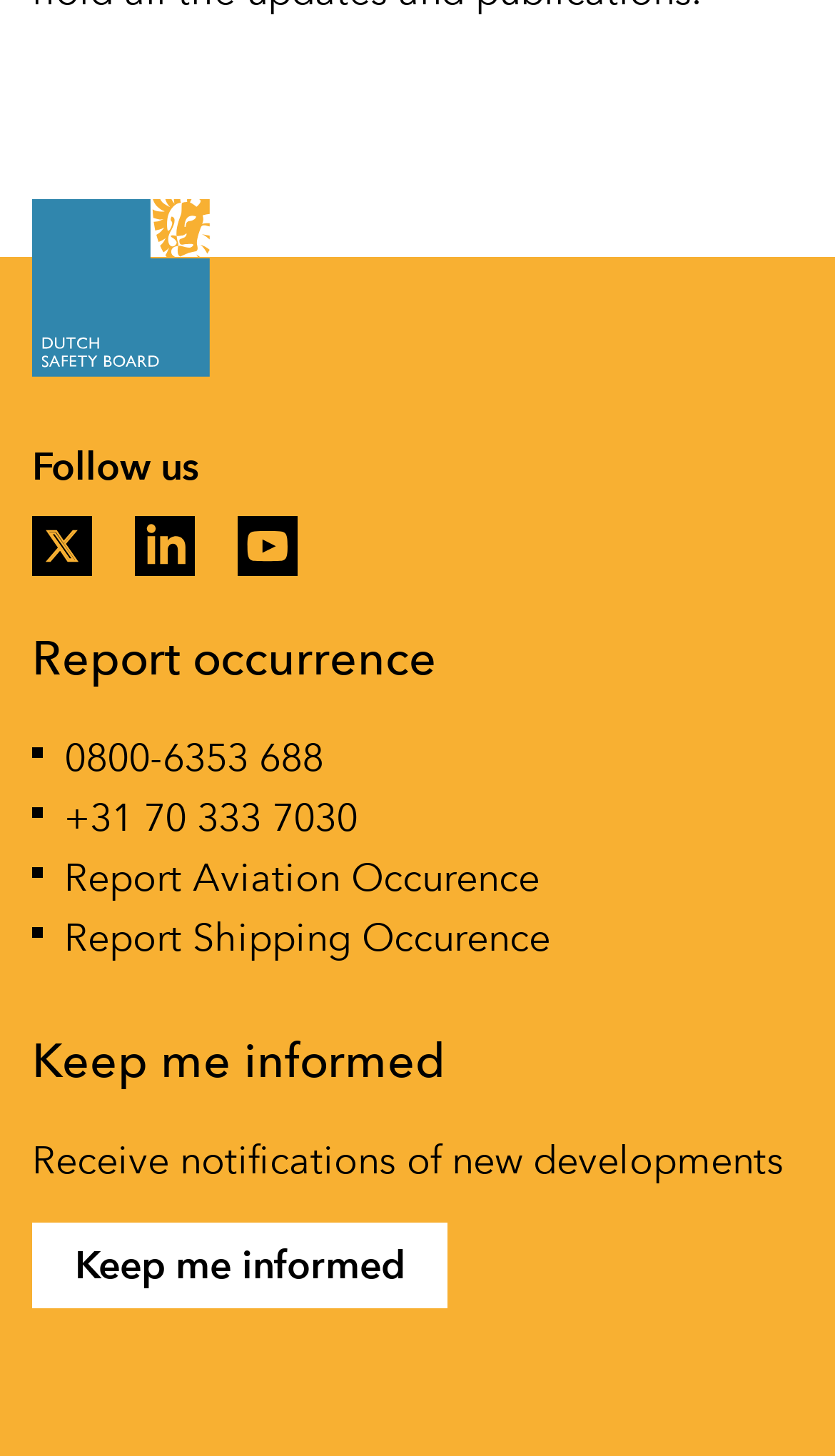Determine the bounding box coordinates of the clickable element to complete this instruction: "Keep me informed". Provide the coordinates in the format of four float numbers between 0 and 1, [left, top, right, bottom].

[0.038, 0.839, 0.536, 0.898]